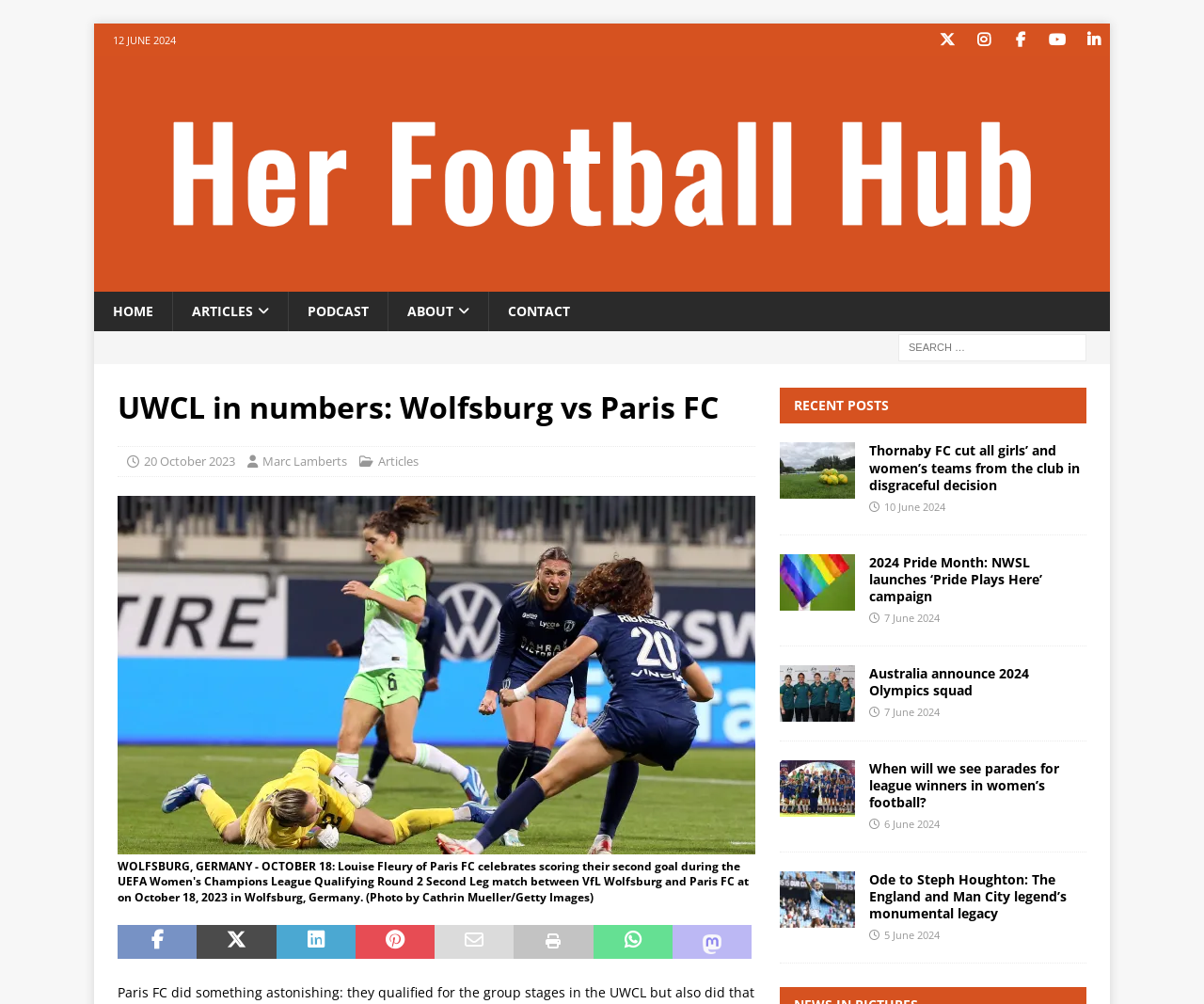Determine the bounding box coordinates of the target area to click to execute the following instruction: "Read the article about UWCL in numbers: Wolfsburg vs Paris FC."

[0.098, 0.386, 0.627, 0.435]